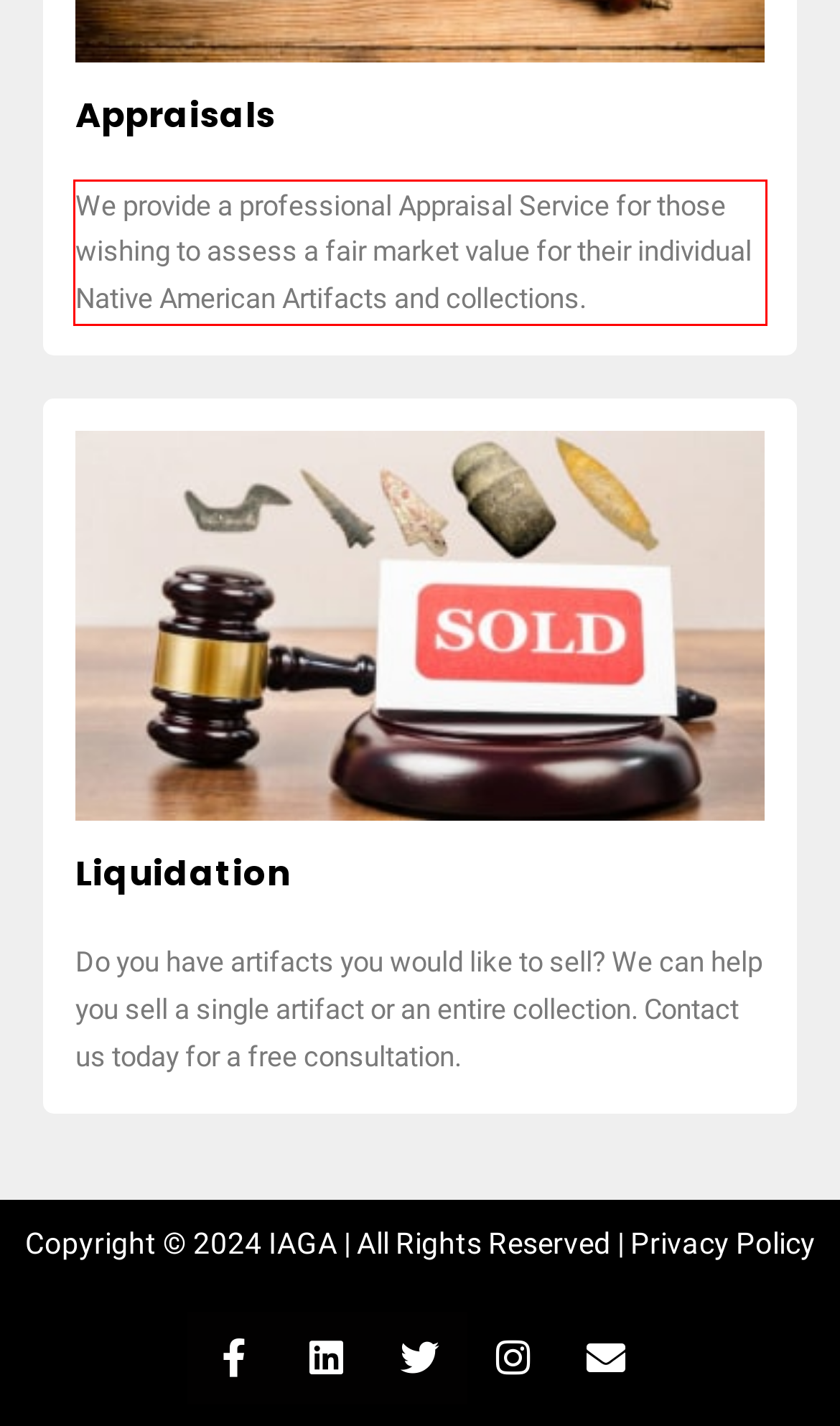Look at the screenshot of the webpage, locate the red rectangle bounding box, and generate the text content that it contains.

We provide a professional Appraisal Service for those wishing to assess a fair market value for their individual Native American Artifacts and collections.